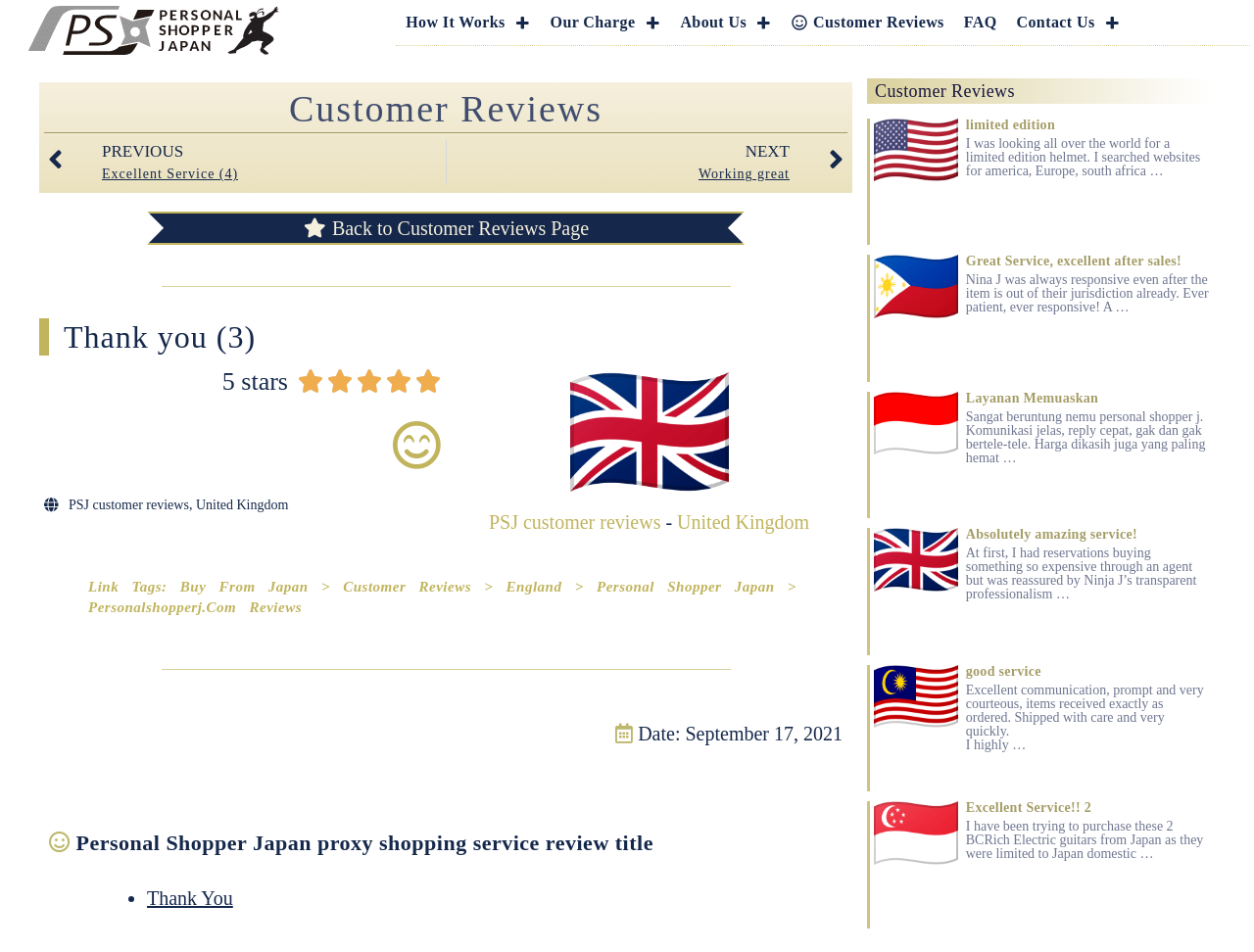Utilize the information from the image to answer the question in detail:
What is the language of the review written by 'Nina J'?

Although the reviewer's name 'Nina J' does not explicitly indicate the language of the review, the review text itself is written in English, suggesting that the language of the review is English.